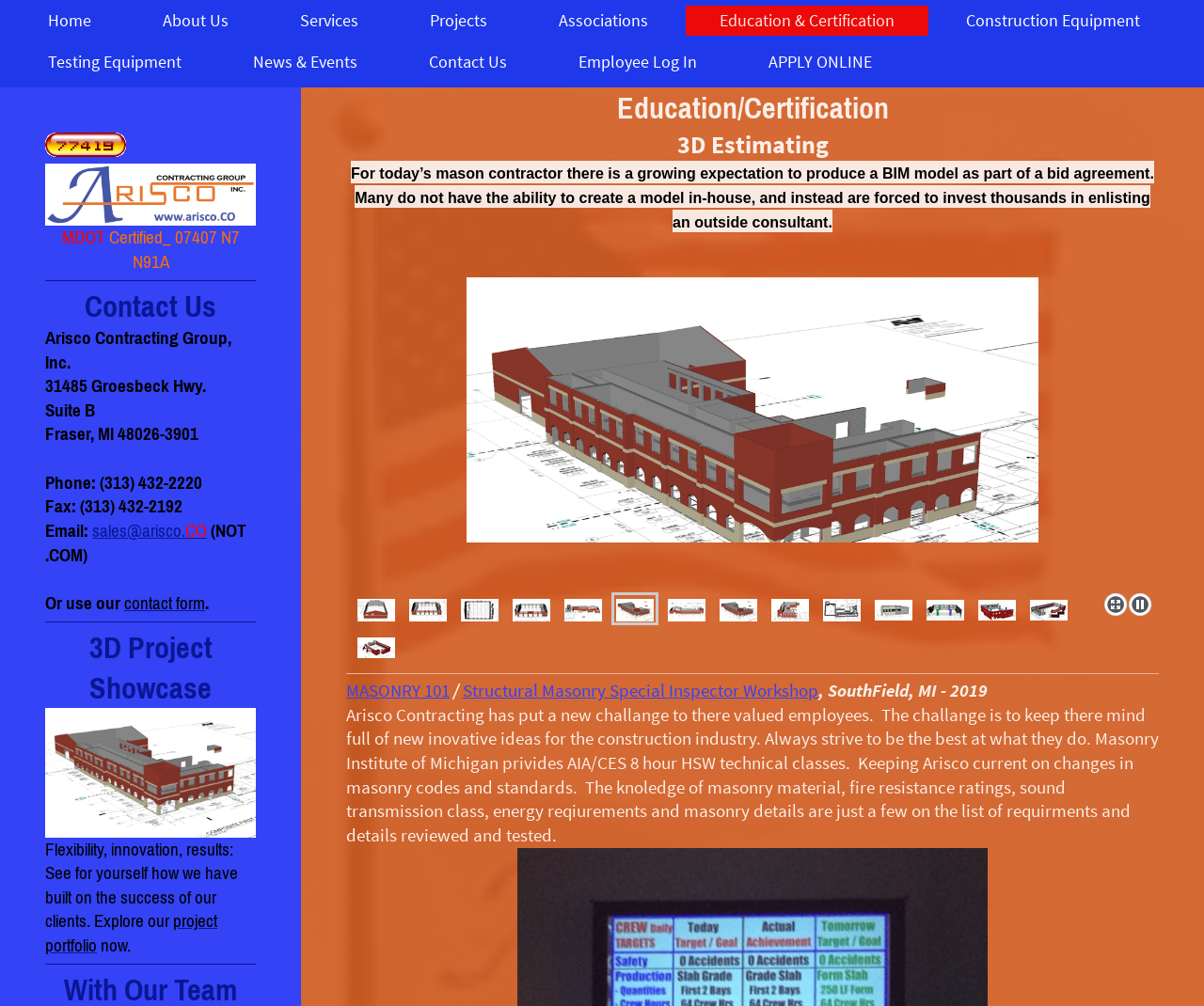What is the phone number of the company?
Please answer using one word or phrase, based on the screenshot.

(313) 432-2220